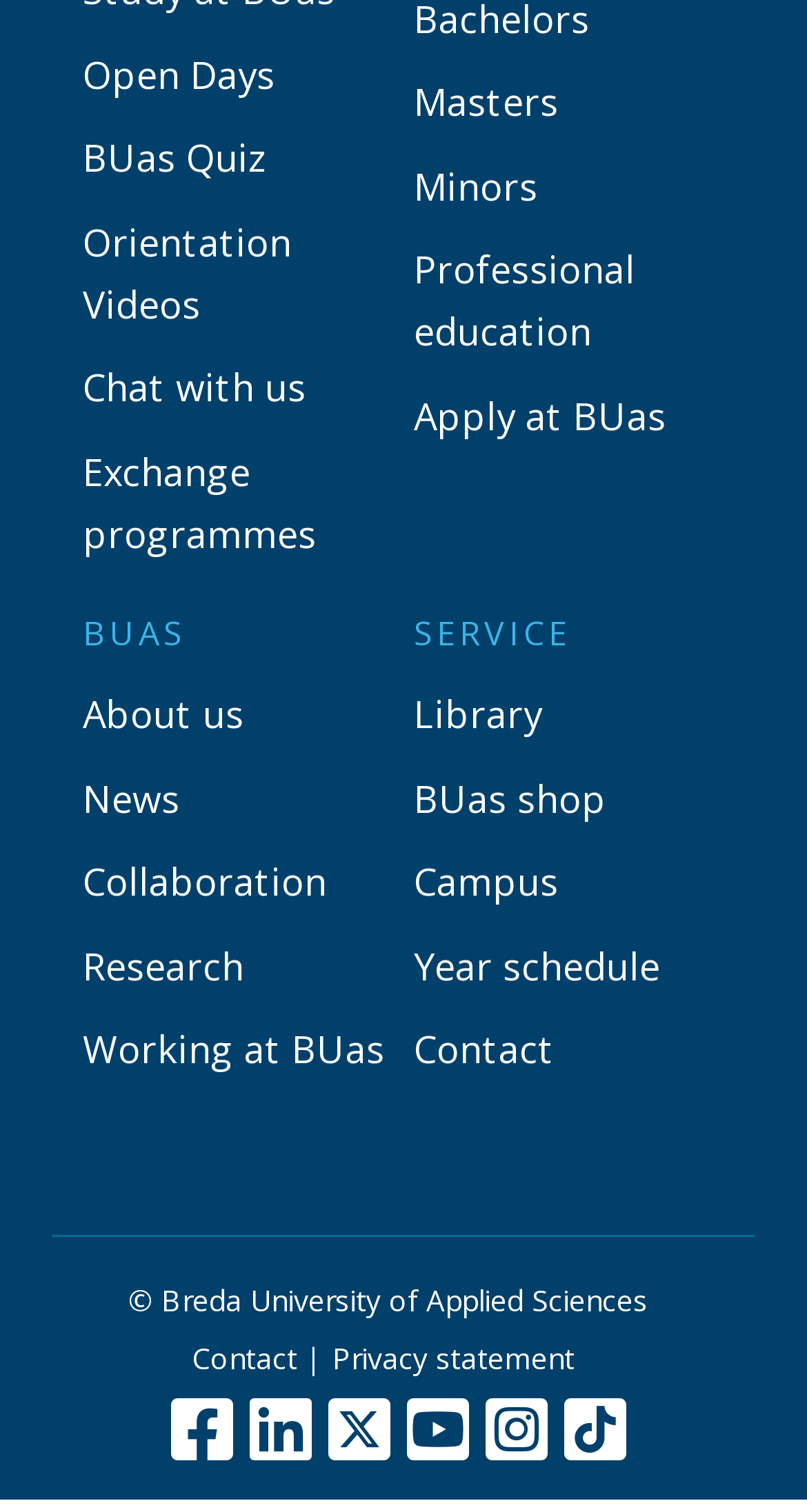Please find the bounding box coordinates of the element that must be clicked to perform the given instruction: "Follow us on Facebook". The coordinates should be four float numbers from 0 to 1, i.e., [left, top, right, bottom].

[0.214, 0.926, 0.286, 0.965]